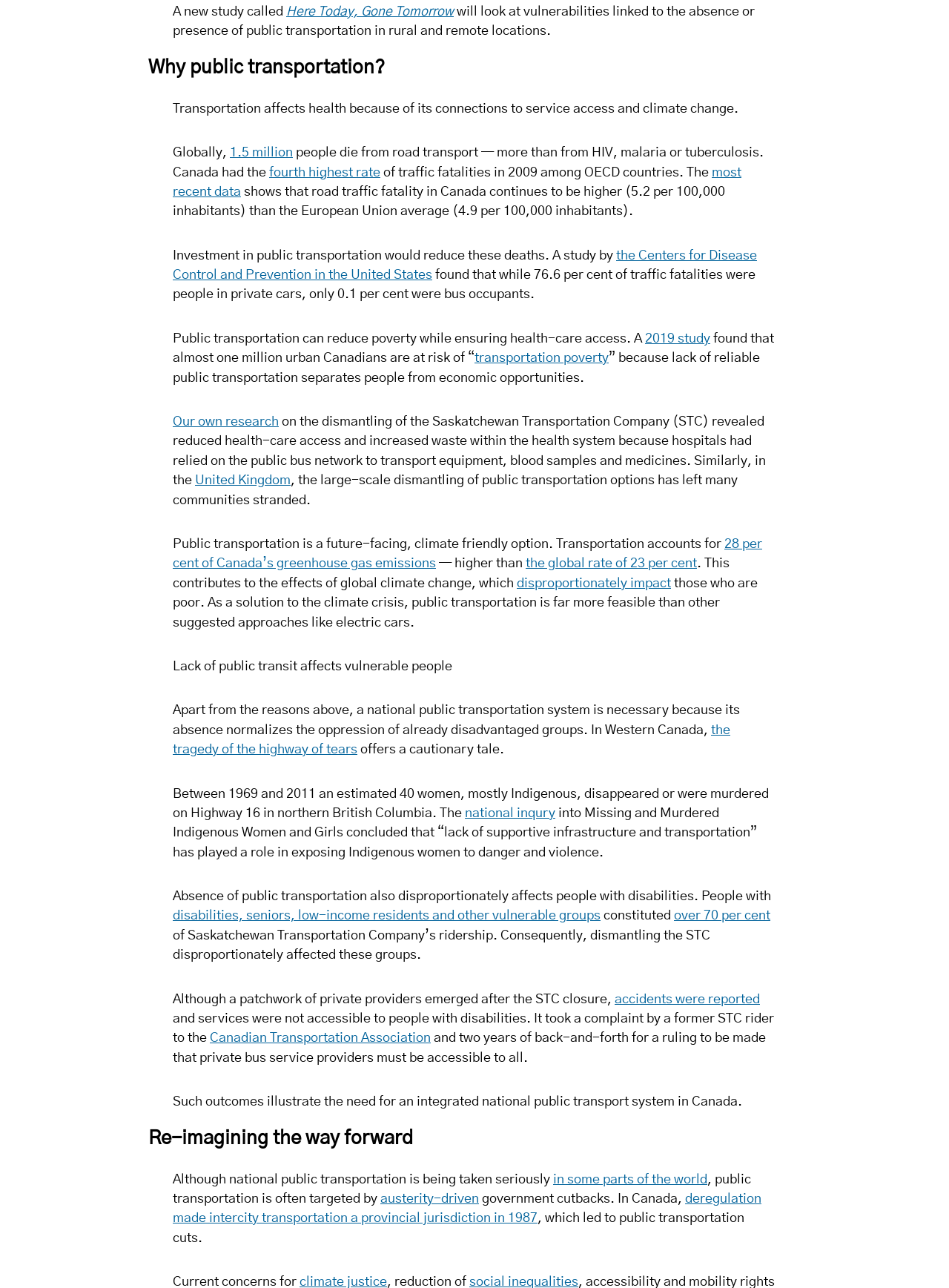What percentage of Canada’s greenhouse gas emissions is attributed to transportation?
Using the information from the image, provide a comprehensive answer to the question.

The text states that transportation accounts for 28 per cent of Canada’s greenhouse gas emissions, which is higher than the global rate of 23 per cent.